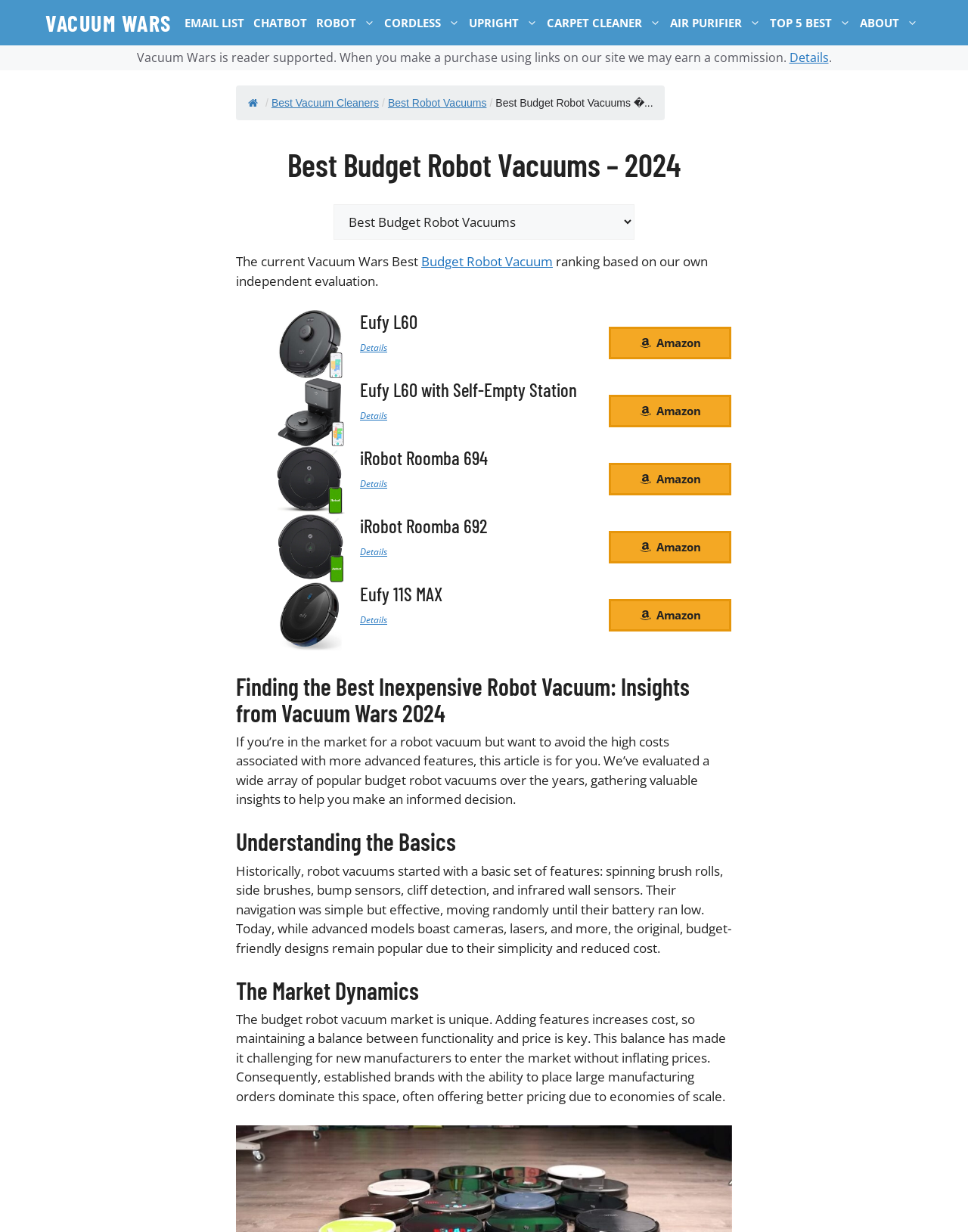Locate the UI element described as follows: "parent_node: CARPET CLEANER". Return the bounding box coordinates as four float numbers between 0 and 1 in the order [left, top, right, bottom].

[0.663, 0.0, 0.688, 0.037]